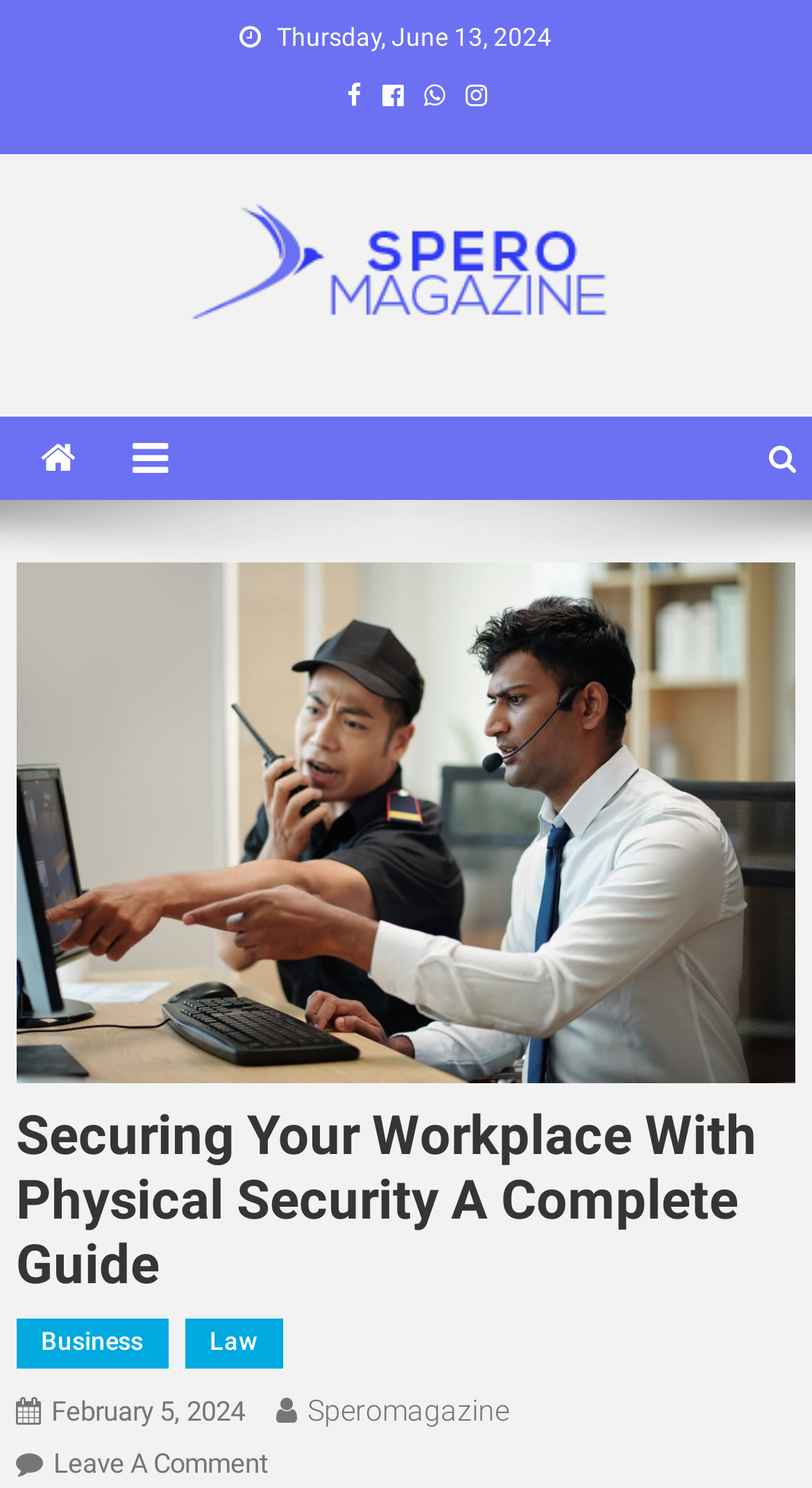Refer to the image and answer the question with as much detail as possible: What is the purpose of the article?

The purpose of the article can be inferred from the title 'Securing Your Workplace With Physical Security A Complete Guide', which suggests that the article aims to provide a comprehensive guide to physical security measures in the workplace.